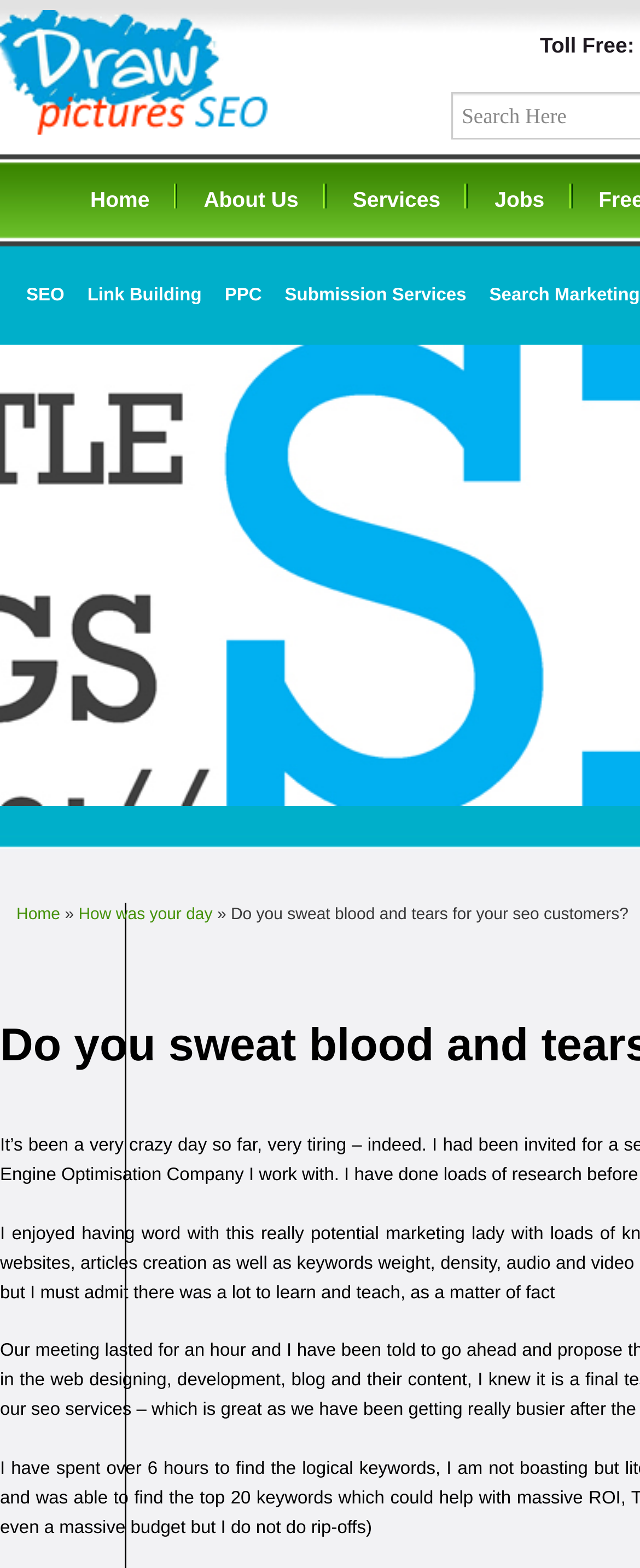Can you specify the bounding box coordinates for the region that should be clicked to fulfill this instruction: "Learn about SEO services".

[0.026, 0.174, 0.116, 0.205]